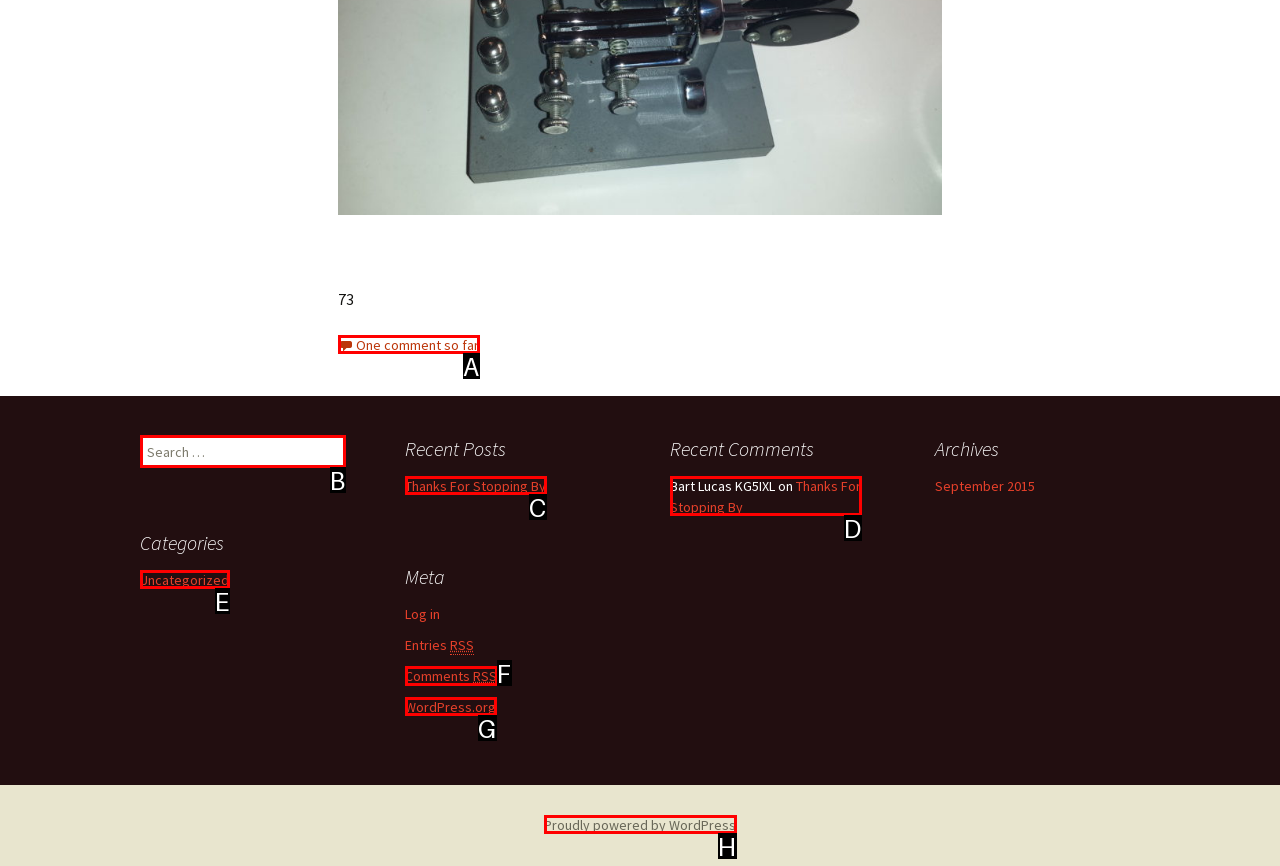Determine which option fits the element description: WordPress.org
Answer with the option’s letter directly.

G